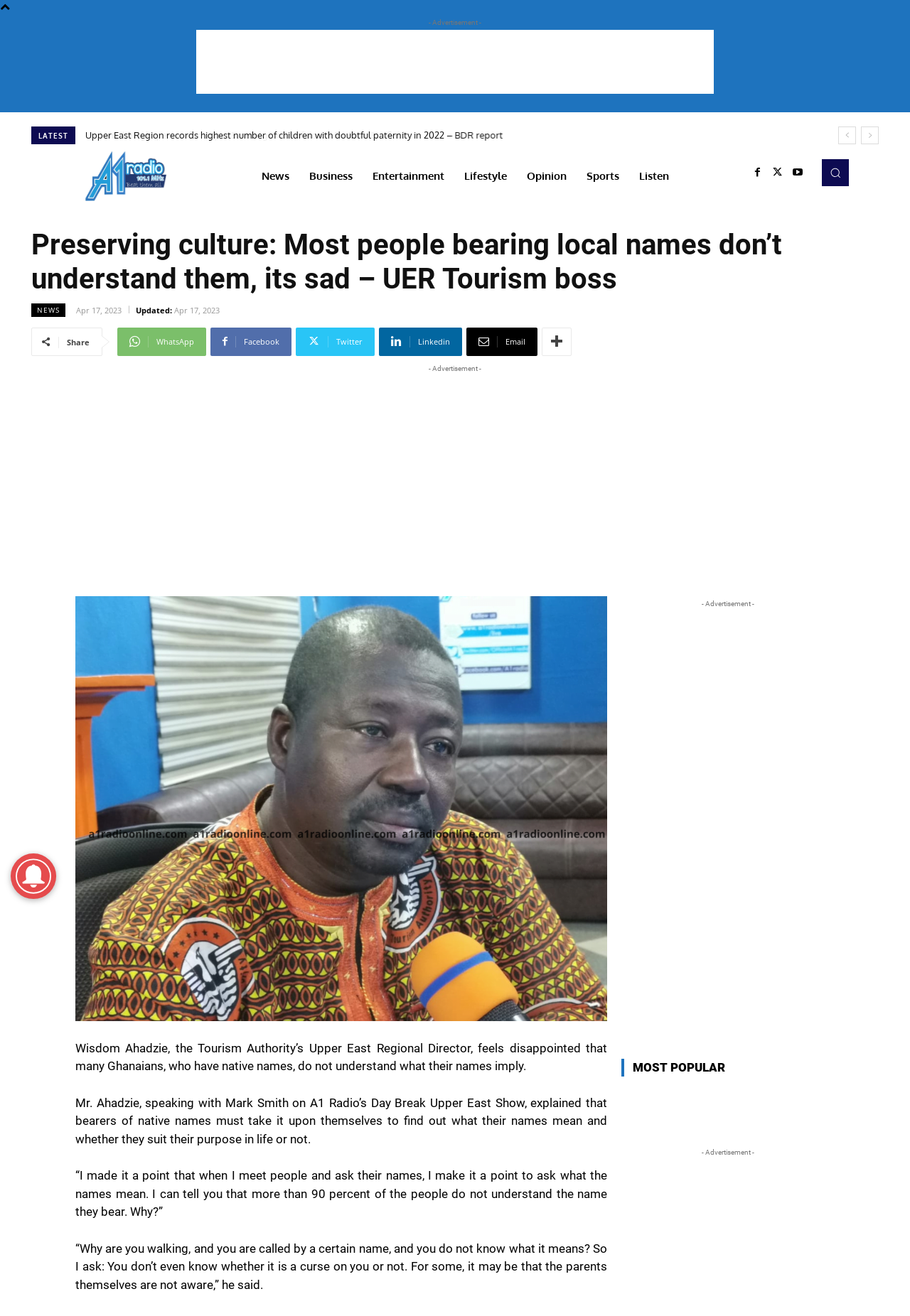Please indicate the bounding box coordinates for the clickable area to complete the following task: "Click the 'NEXT' button". The coordinates should be specified as four float numbers between 0 and 1, i.e., [left, top, right, bottom].

[0.946, 0.096, 0.966, 0.11]